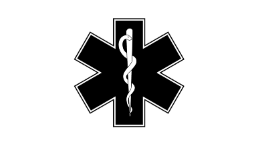Where is the Star of Life commonly displayed?
Please respond to the question thoroughly and include all relevant details.

The Star of Life is commonly displayed on ambulances, medical facilities, and related paraphernalia. This is because it symbolizes the commitment to providing urgent care and support in medical emergencies, and it is a recognized symbol of emergency medical services (EMS) and the healthcare profession.